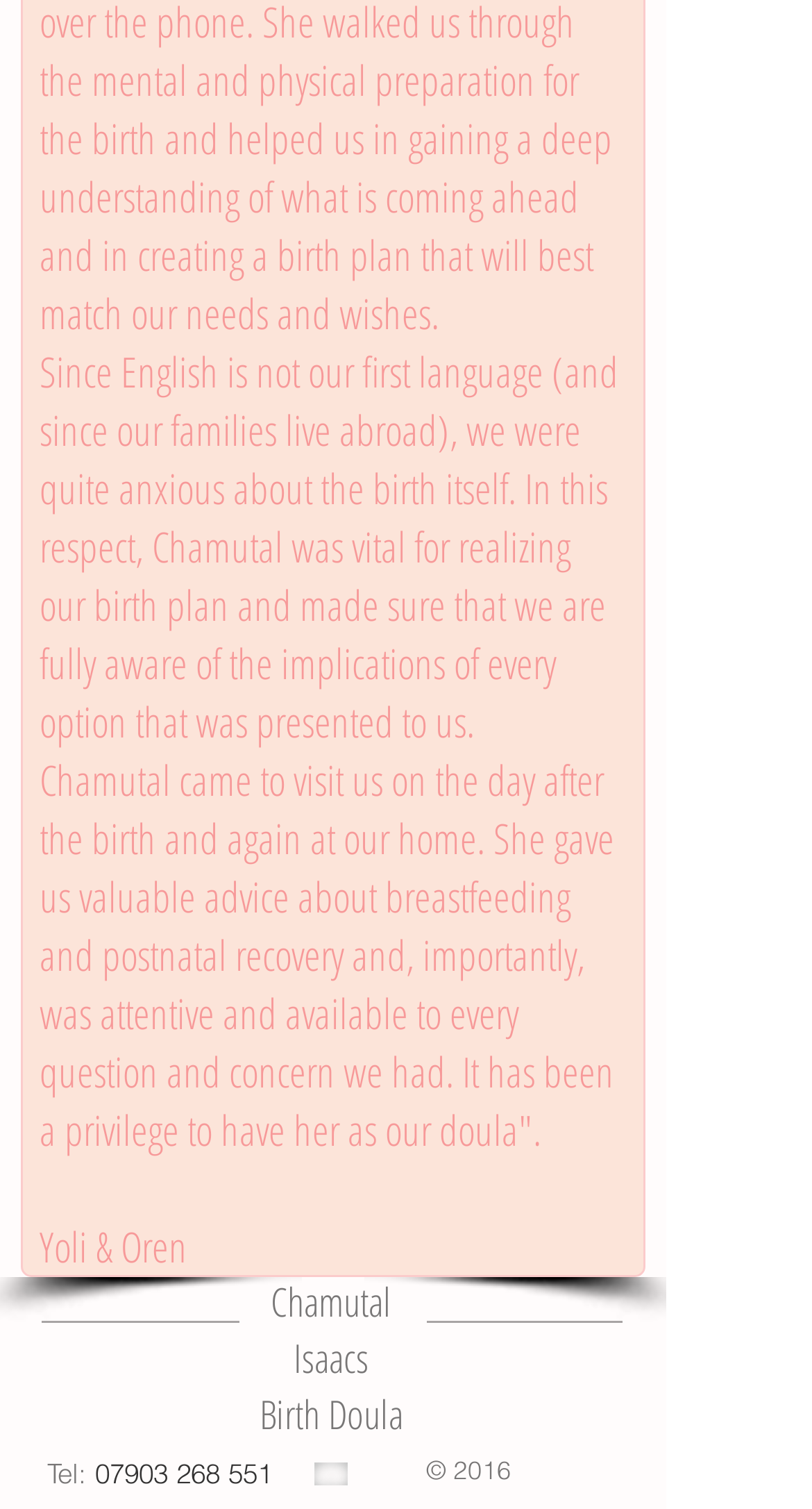How many testimonials are on the webpage?
Using the picture, provide a one-word or short phrase answer.

1